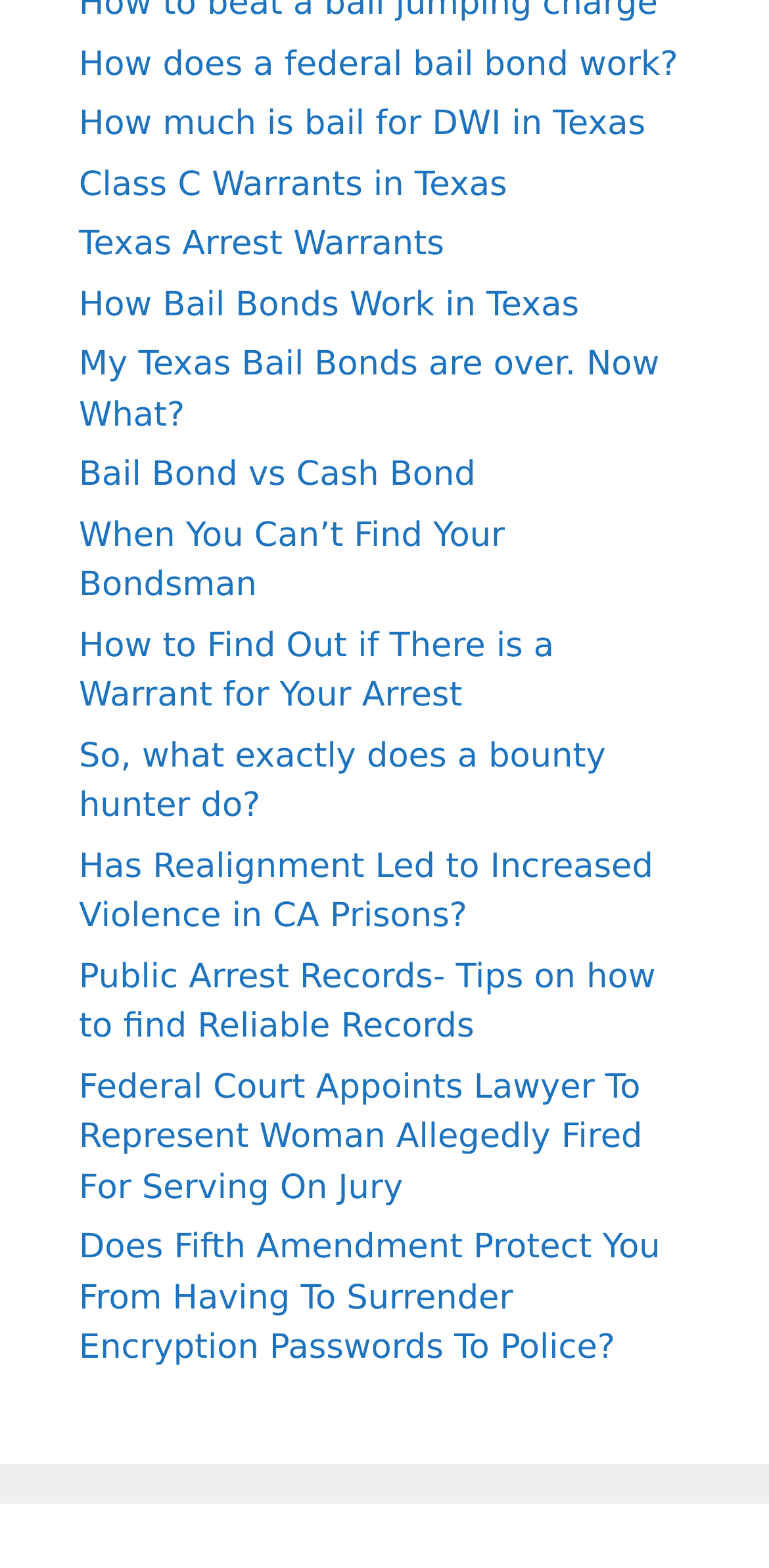Please answer the following question using a single word or phrase: 
What is the topic of the first link on the webpage?

Federal bail bond